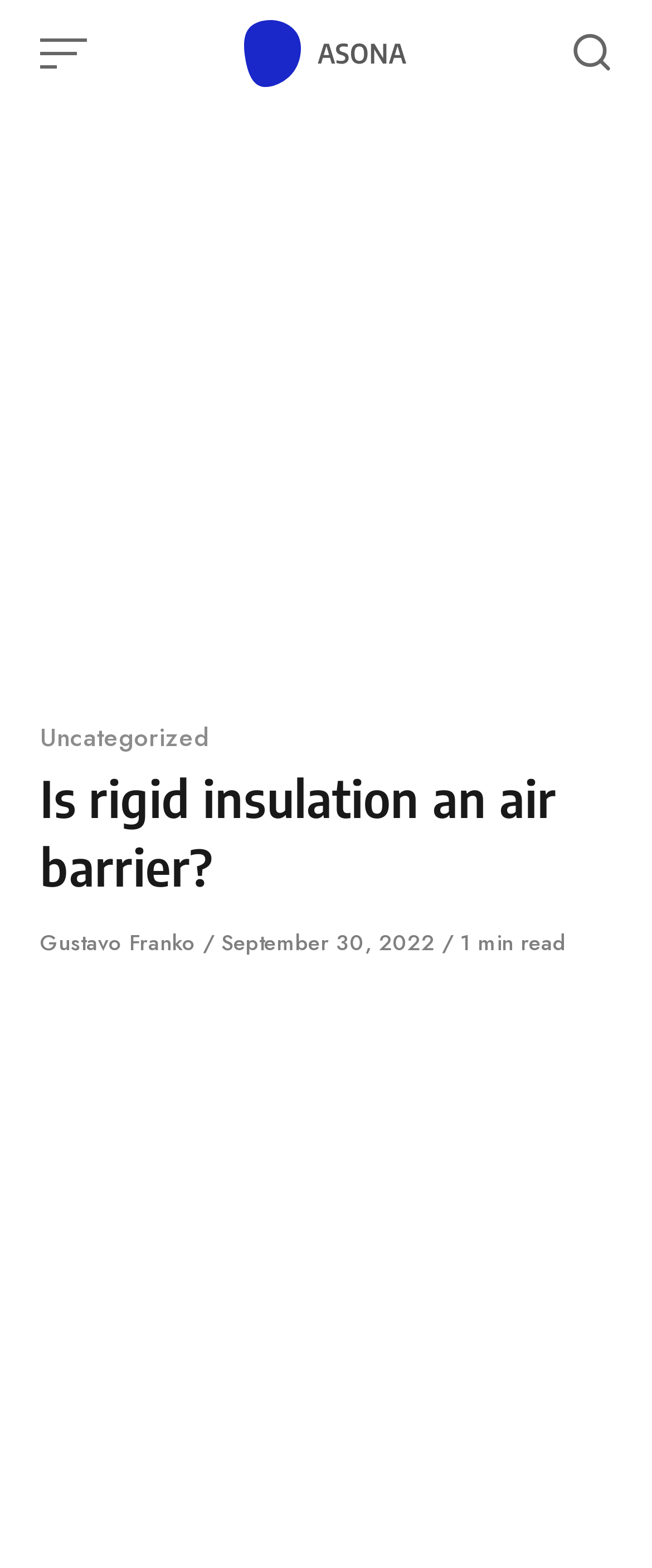Specify the bounding box coordinates of the region I need to click to perform the following instruction: "Go to the Home page". The coordinates must be four float numbers in the range of 0 to 1, i.e., [left, top, right, bottom].

None